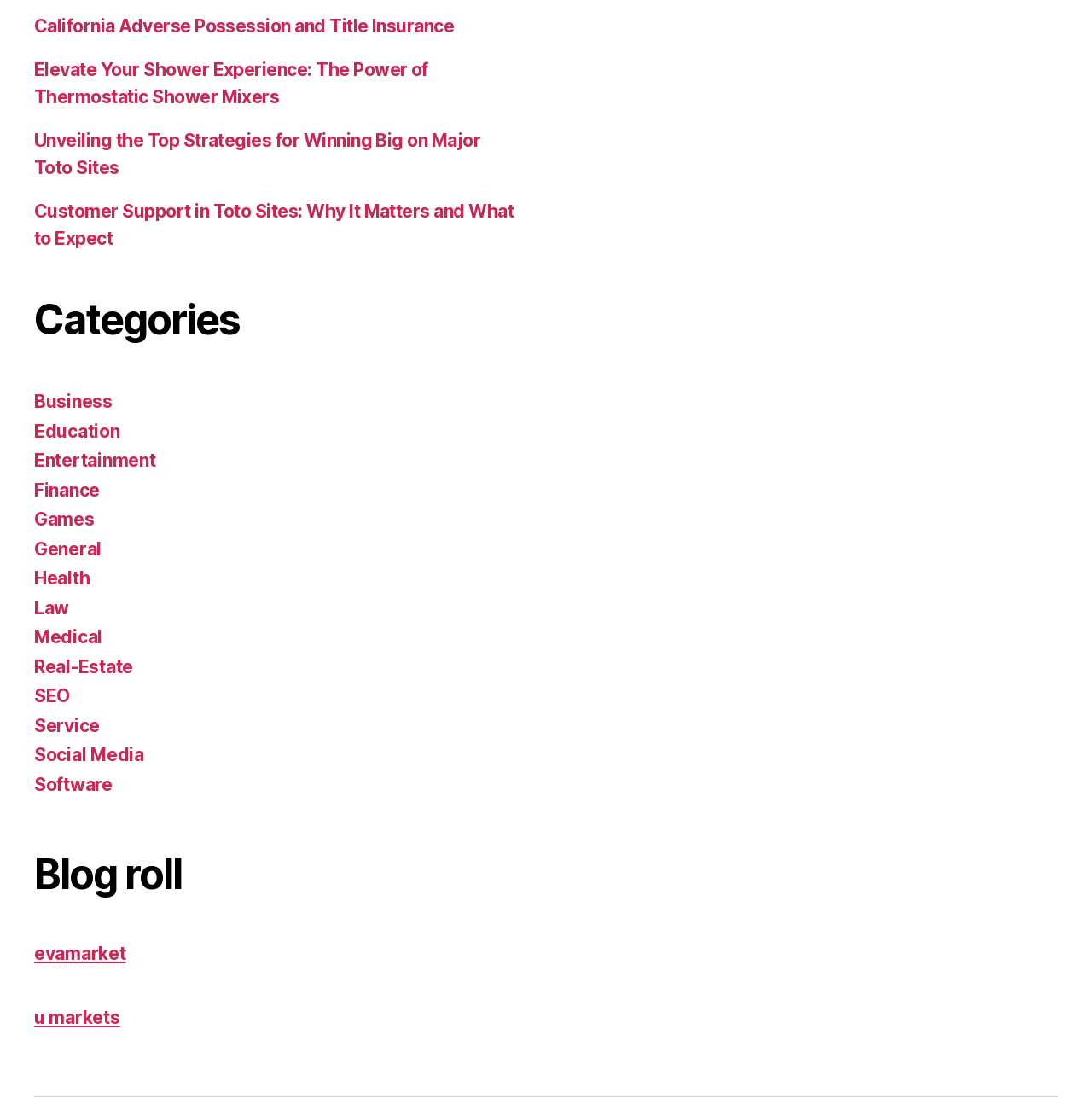Find the bounding box coordinates of the clickable area required to complete the following action: "View Business category".

[0.031, 0.35, 0.103, 0.369]